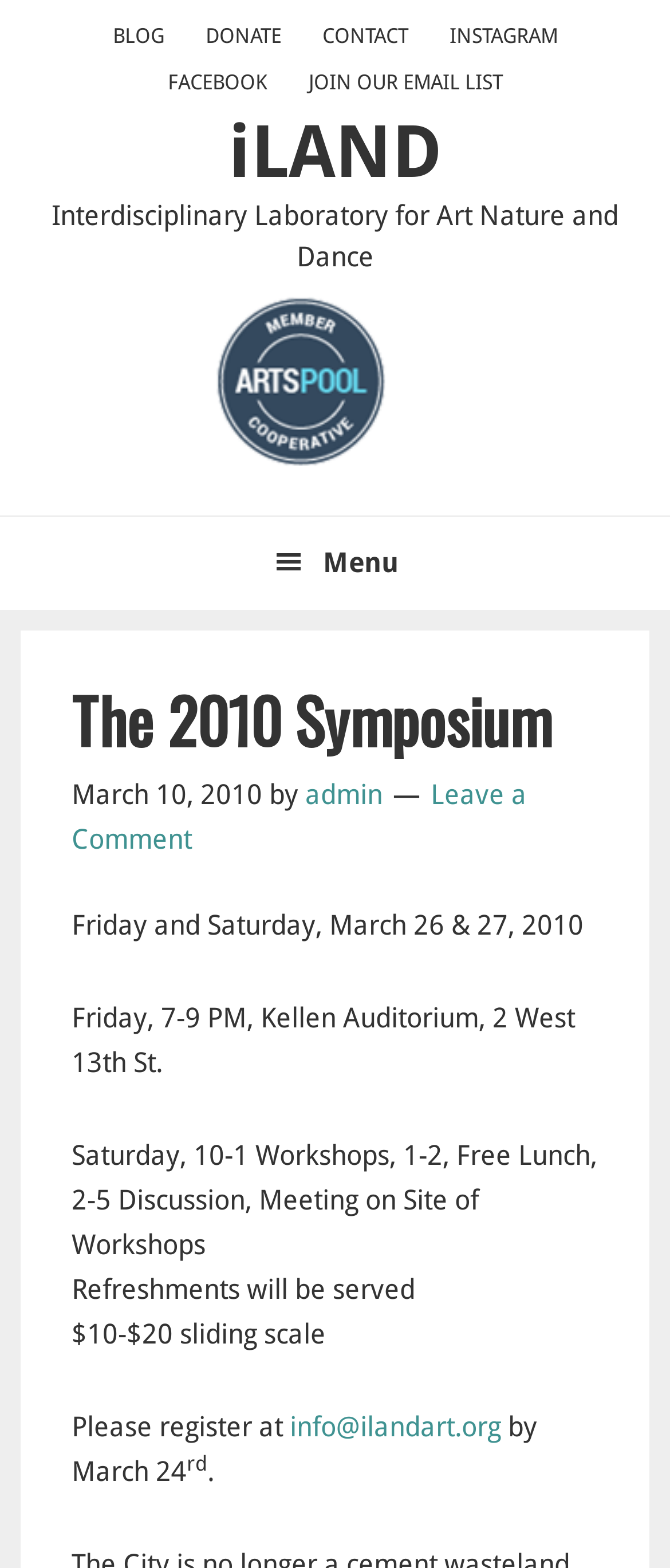What is the email address for registration?
From the screenshot, supply a one-word or short-phrase answer.

info@ilandart.org